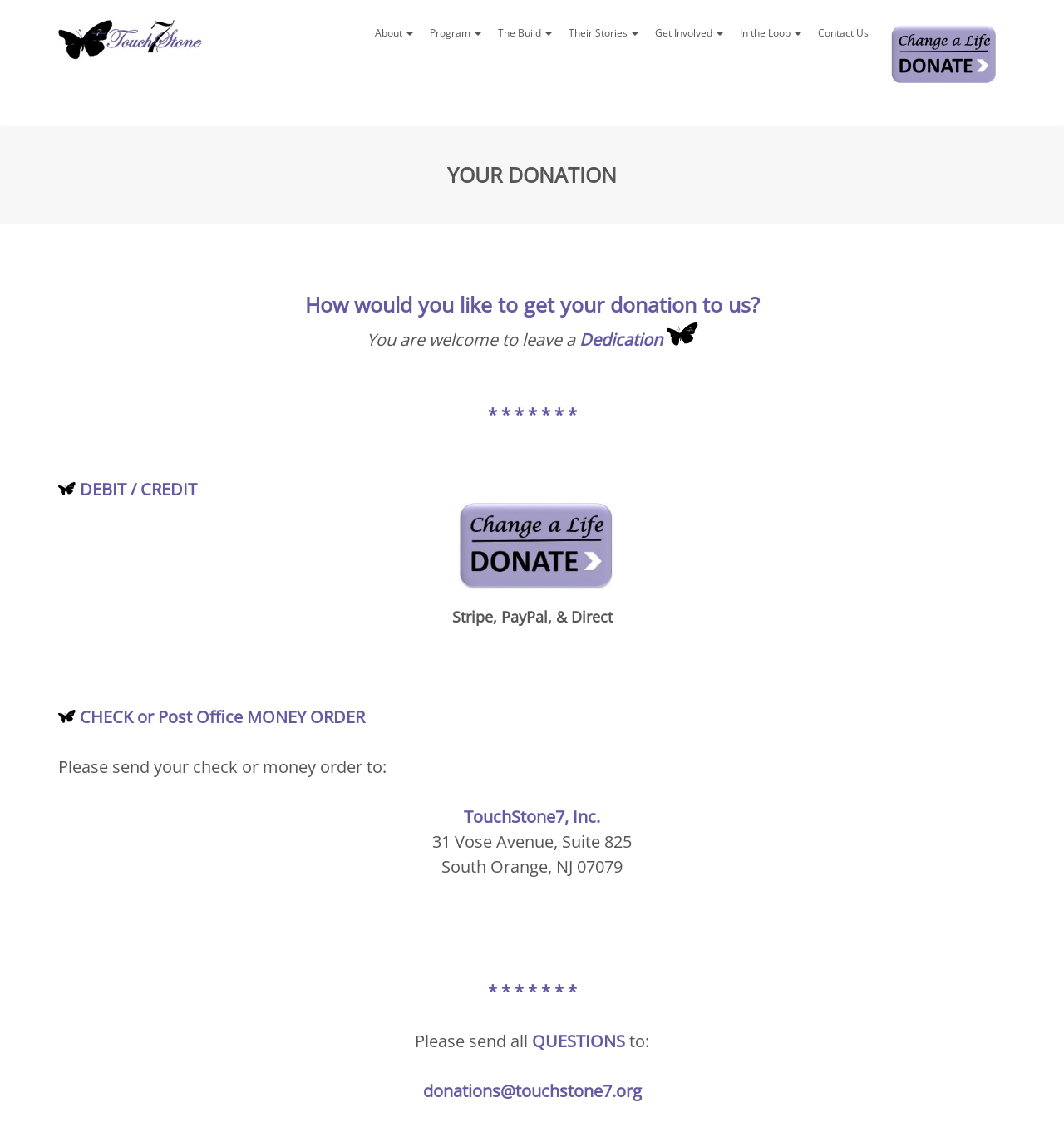Please determine the bounding box coordinates of the element to click in order to execute the following instruction: "Click the link to contact us". The coordinates should be four float numbers between 0 and 1, specified as [left, top, right, bottom].

[0.761, 0.014, 0.824, 0.043]